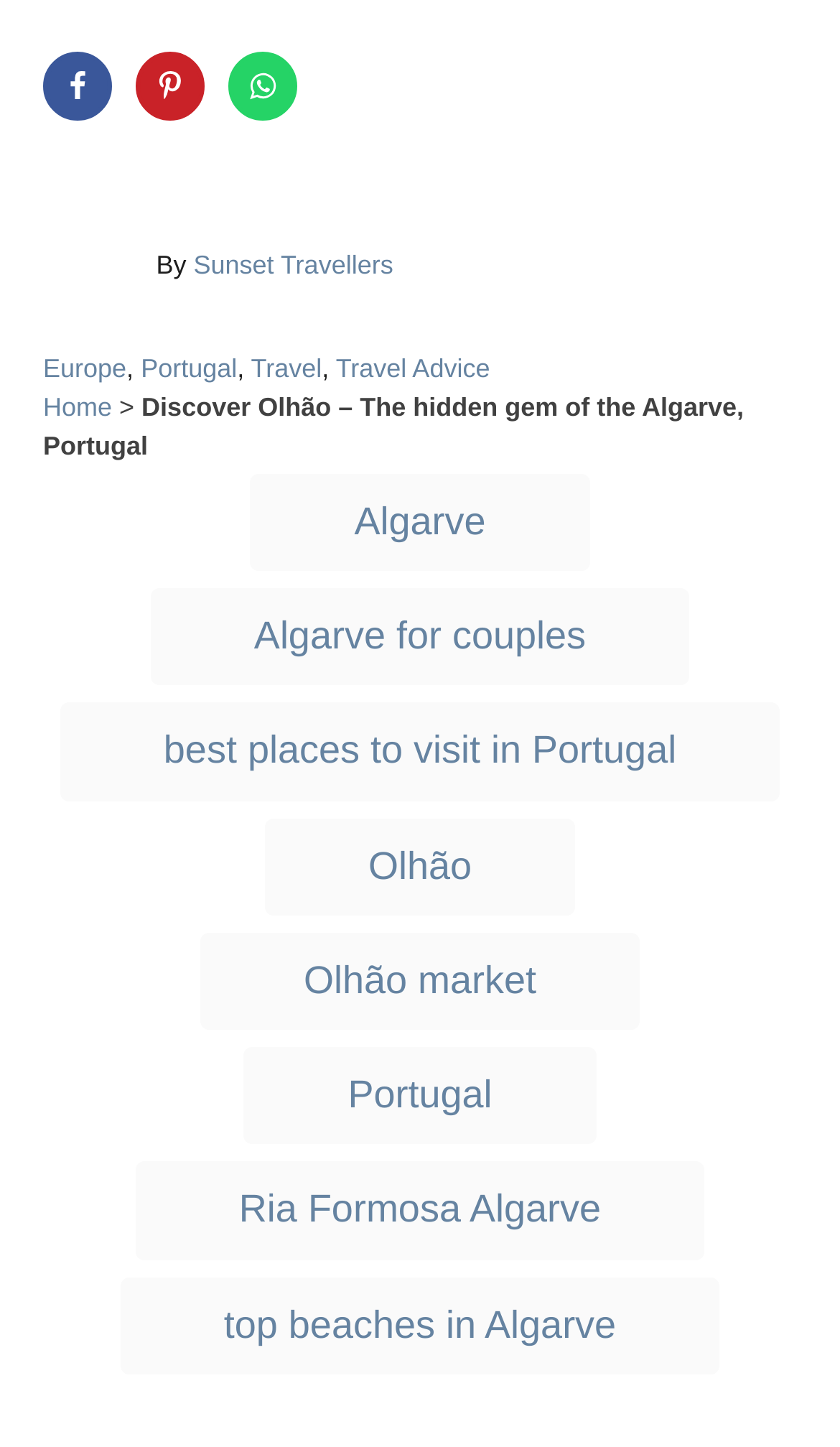Determine the bounding box coordinates of the UI element that matches the following description: "Ria Formosa Algarve". The coordinates should be four float numbers between 0 and 1 in the format [left, top, right, bottom].

[0.161, 0.803, 0.839, 0.87]